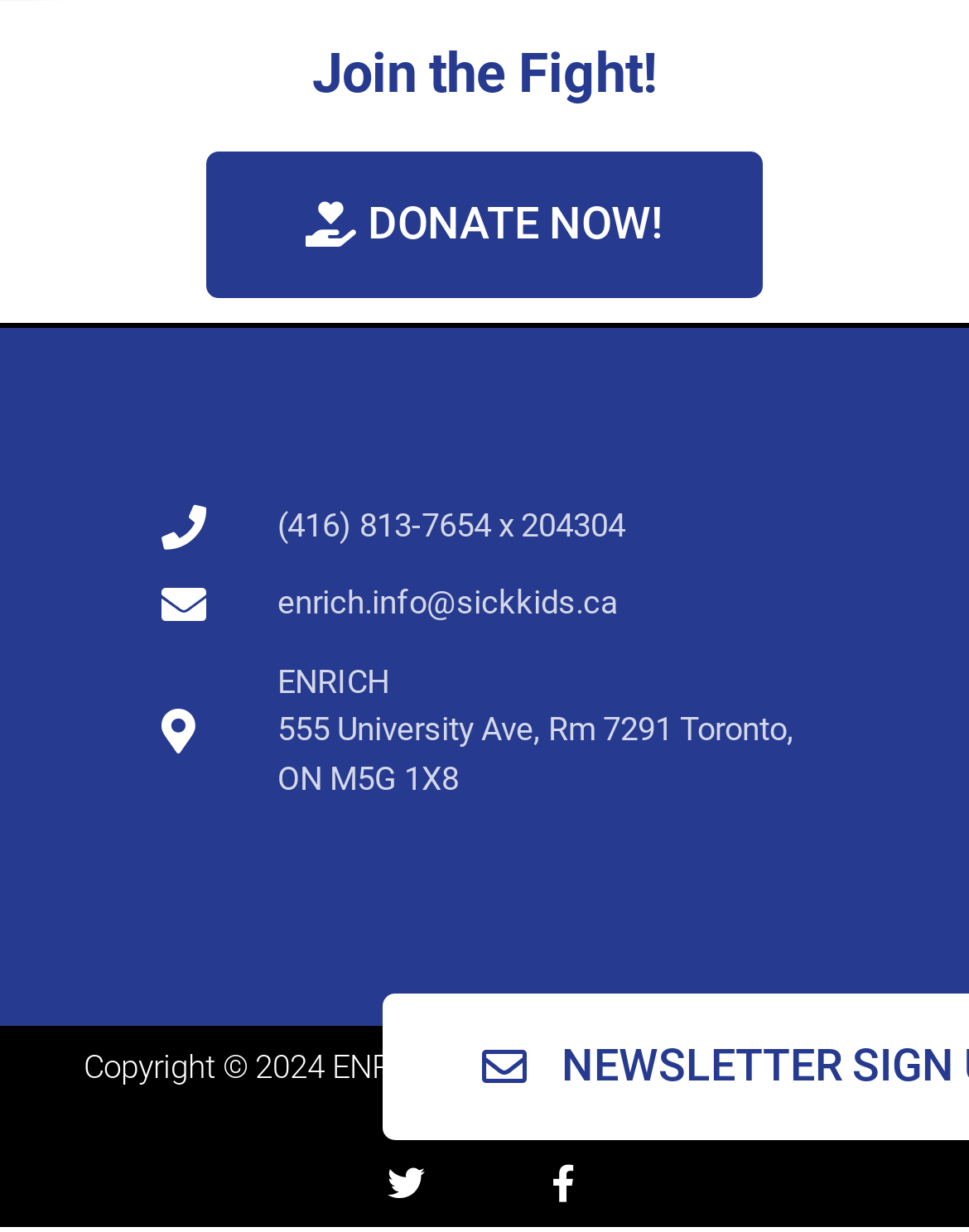What is the name of the web hosting company for ENRICH? From the image, respond with a single word or brief phrase.

Webhoster.ca